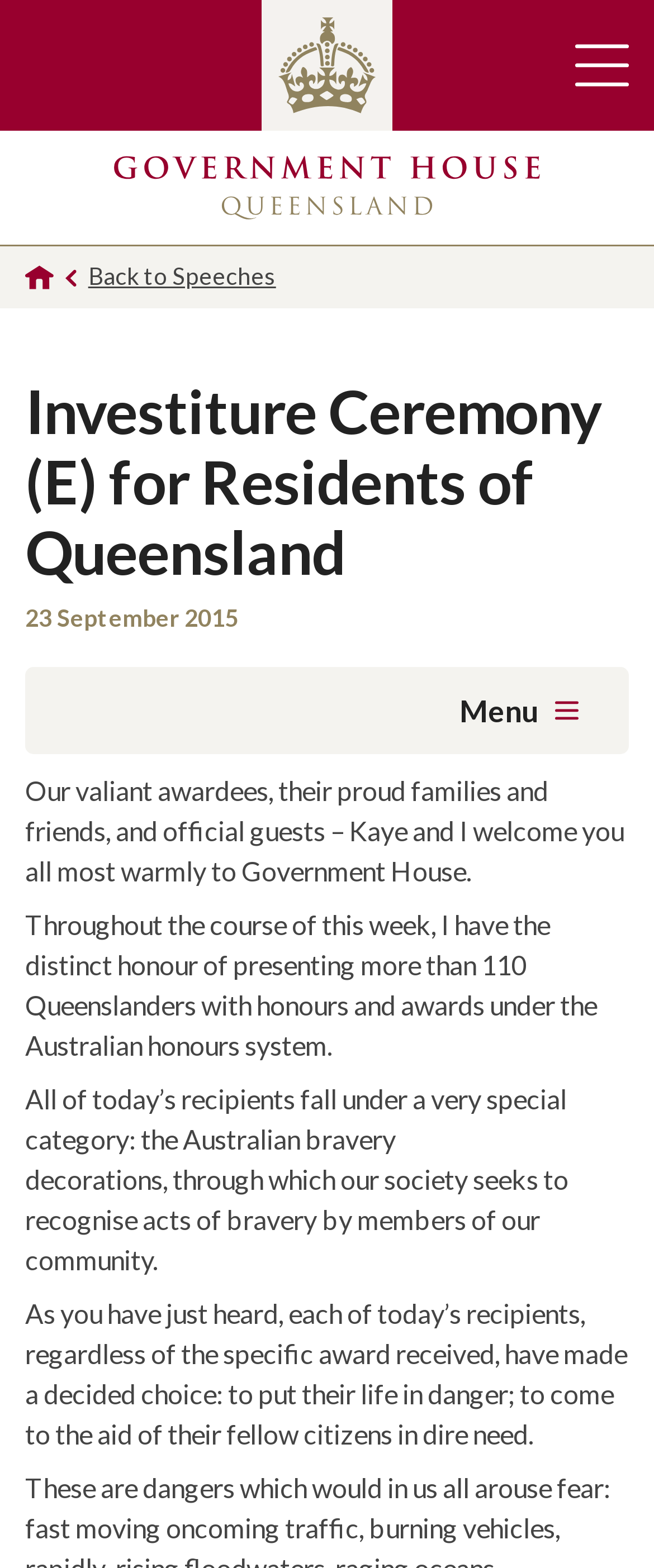What is the principal heading displayed on the webpage?

Investiture Ceremony (E) for Residents of Queensland